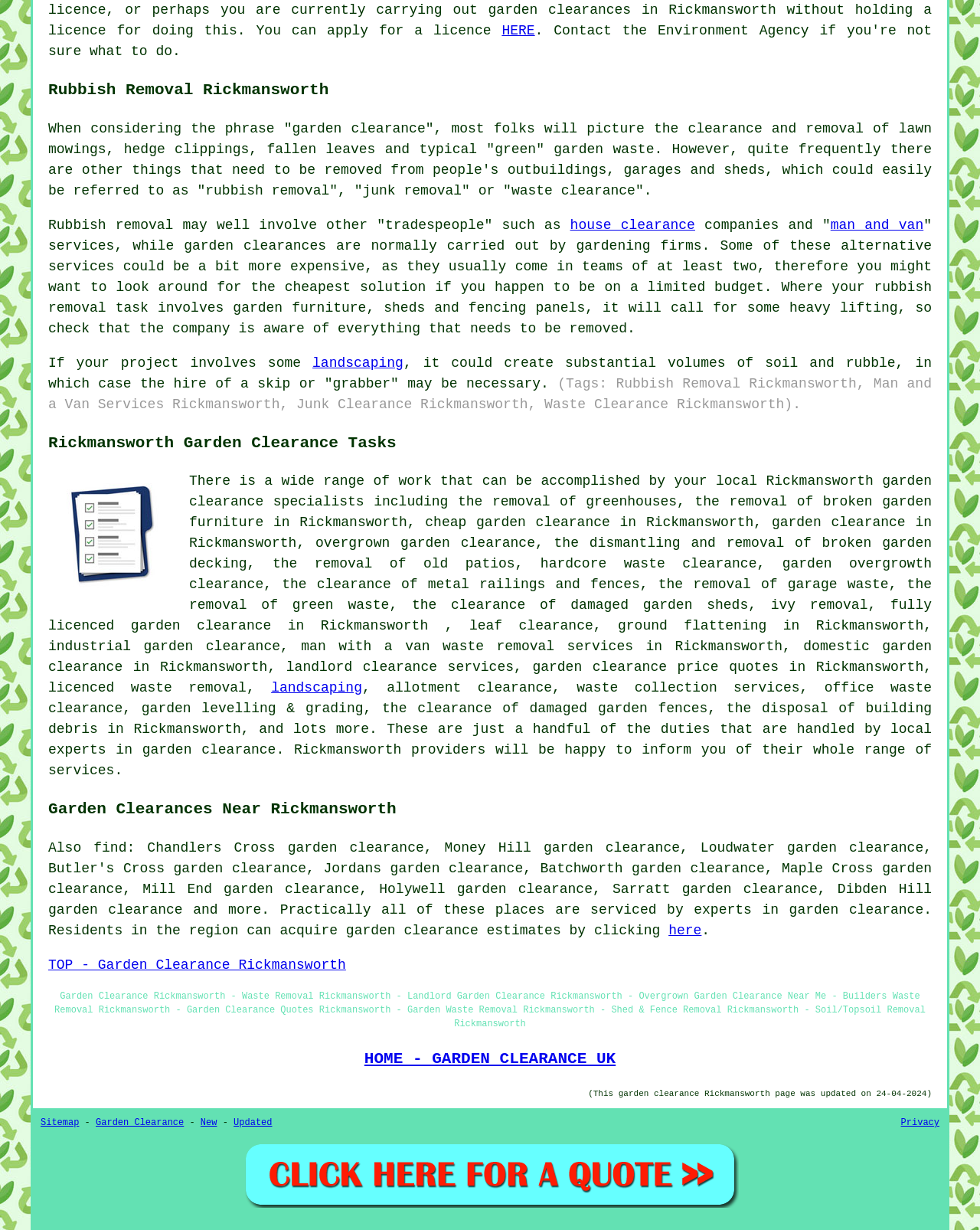Can you provide the bounding box coordinates for the element that should be clicked to implement the instruction: "contact the Environment Agency"?

[0.671, 0.019, 0.825, 0.031]